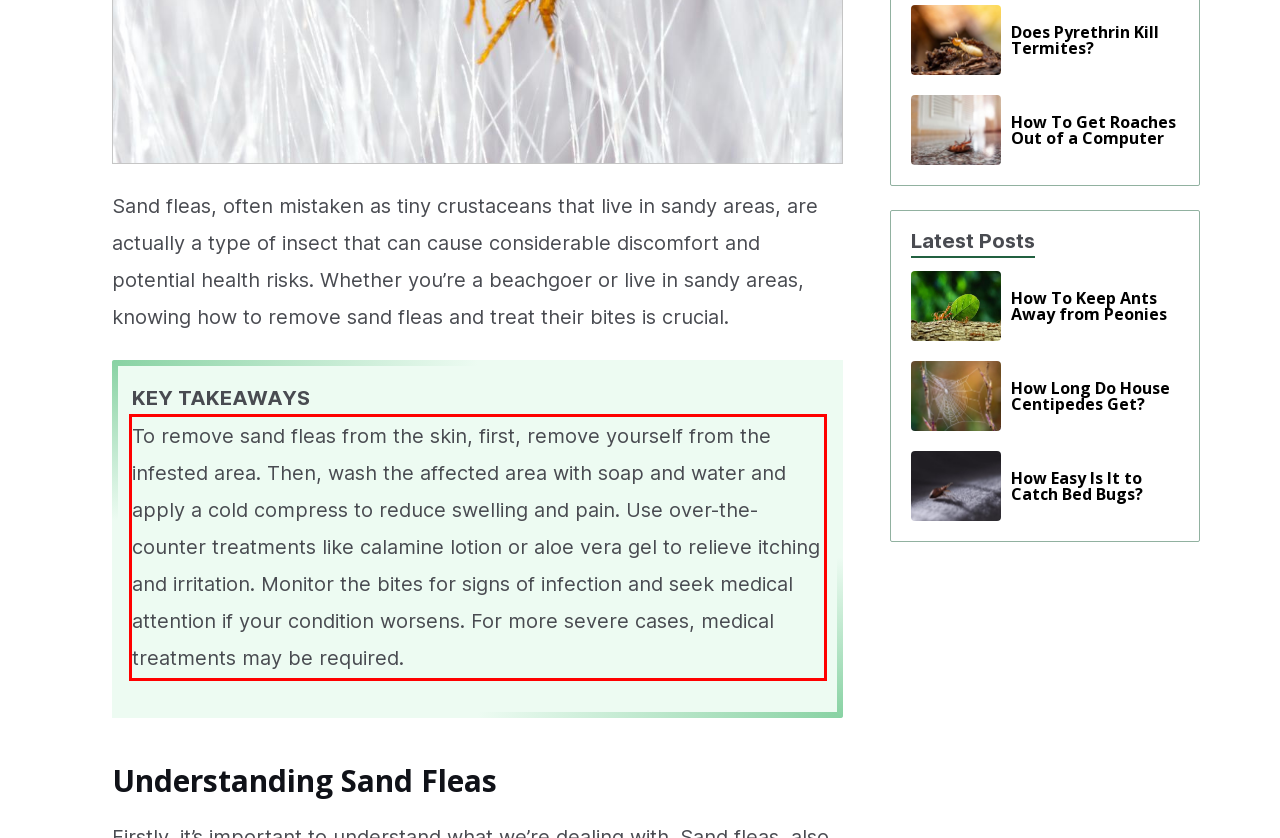Analyze the red bounding box in the provided webpage screenshot and generate the text content contained within.

To remove sand fleas from the skin, first, remove yourself from the infested area. Then, wash the affected area with soap and water and apply a cold compress to reduce swelling and pain. Use over-the-counter treatments like calamine lotion or aloe vera gel to relieve itching and irritation. Monitor the bites for signs of infection and seek medical attention if your condition worsens. For more severe cases, medical treatments may be required.